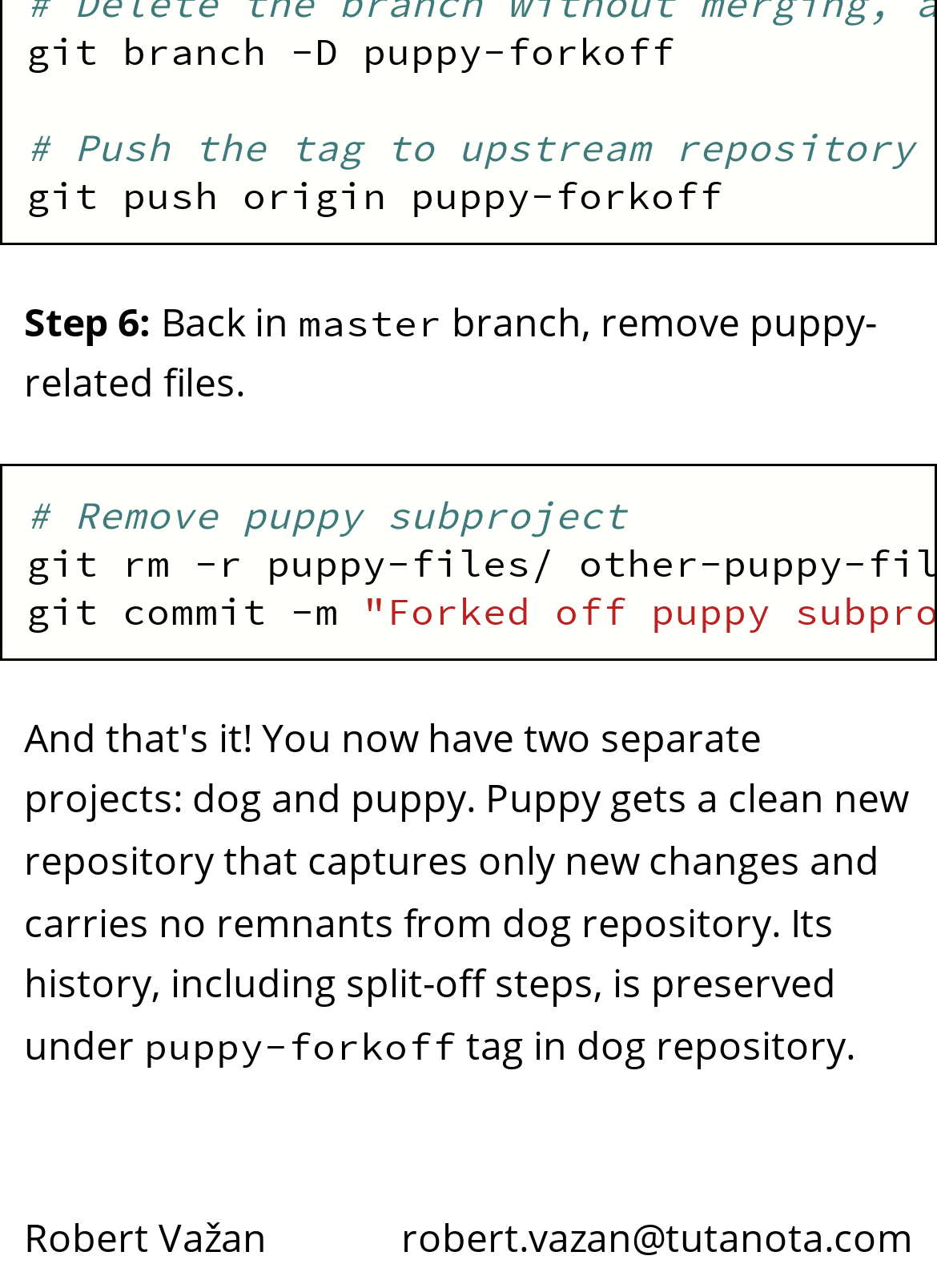Using the description: "Robert Važan", identify the bounding box of the corresponding UI element in the screenshot.

[0.026, 0.941, 0.285, 0.982]